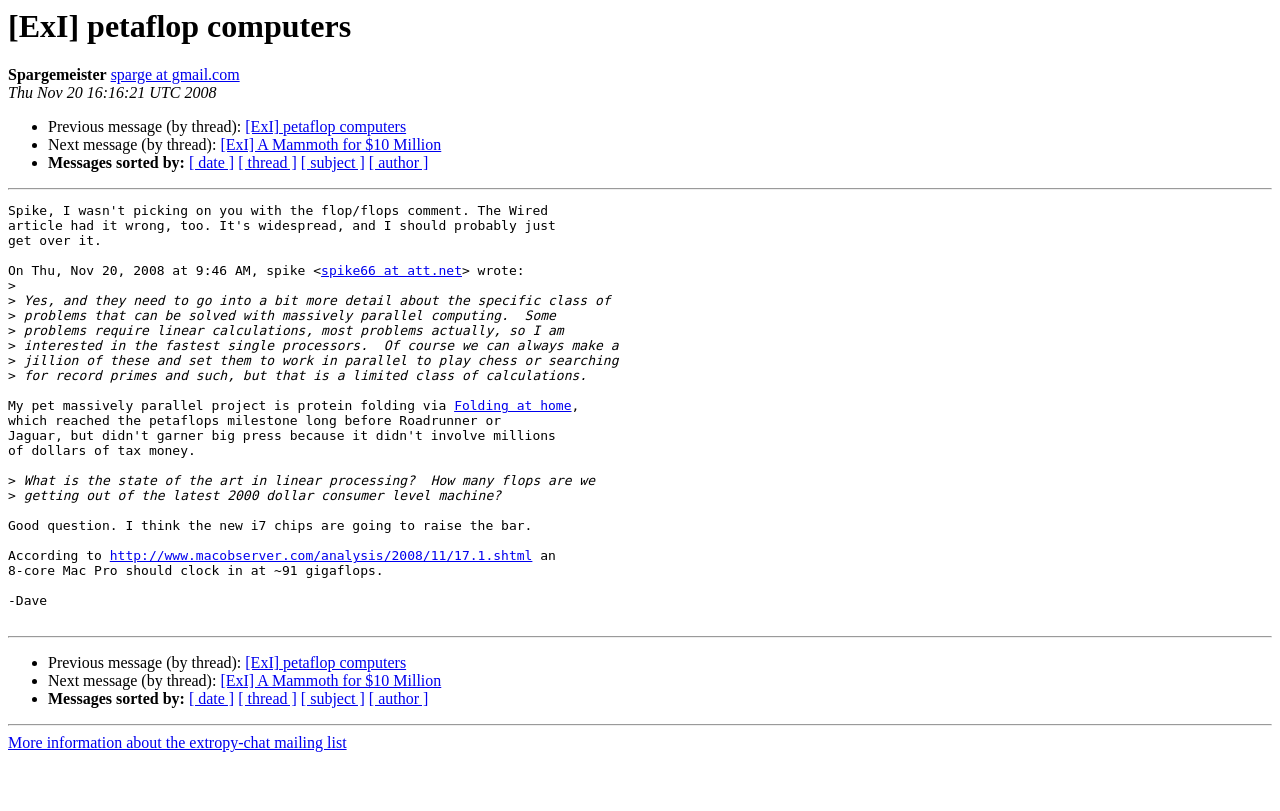Please predict the bounding box coordinates (top-left x, top-left y, bottom-right x, bottom-right y) for the UI element in the screenshot that fits the description: [ author ]

[0.288, 0.19, 0.335, 0.211]